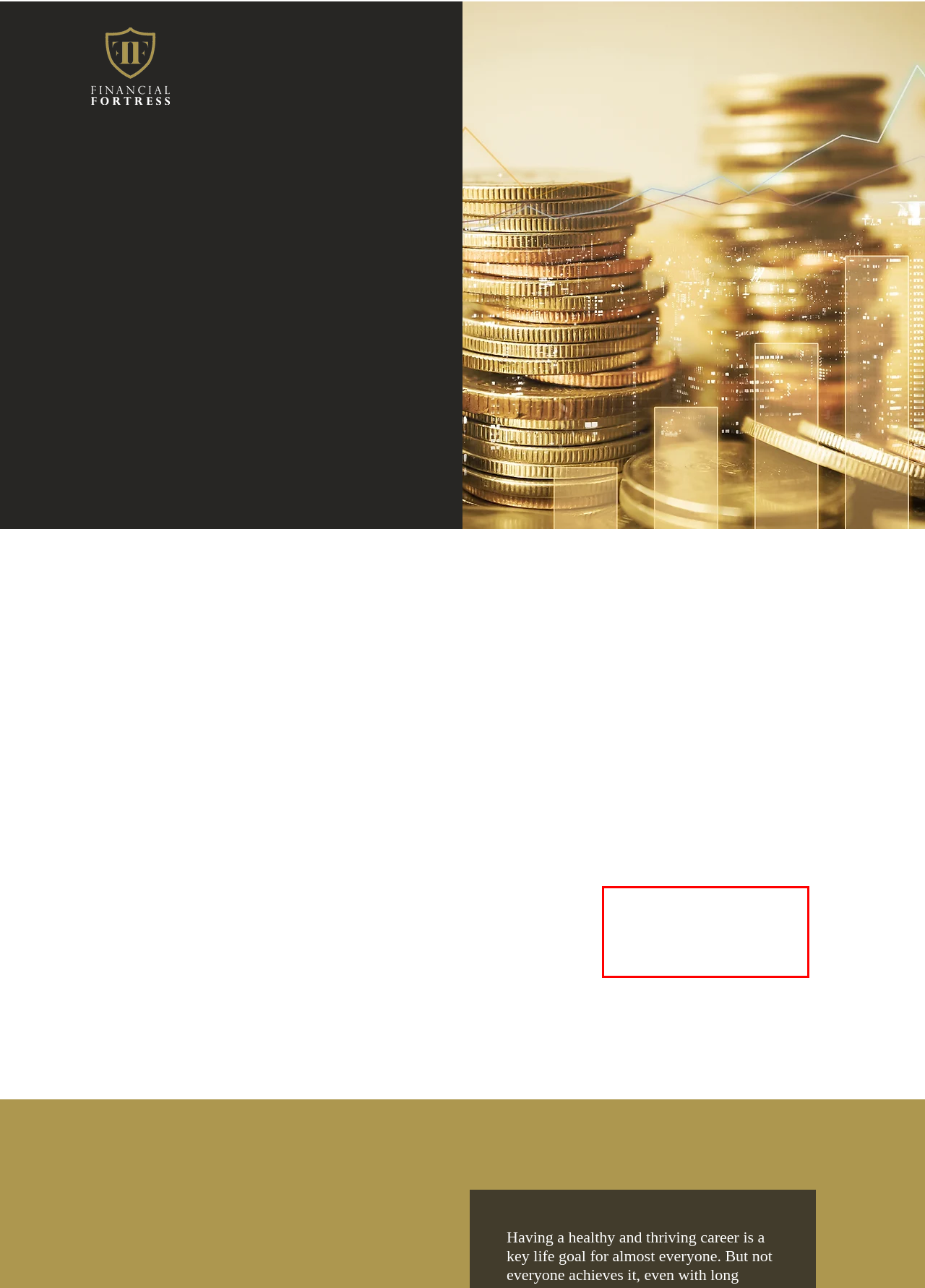With the provided screenshot of a webpage, locate the red bounding box and perform OCR to extract the text content inside it.

Looking for better ways to drive your sales team towards monthly targets? Or a consolidated platform to monitor your personal investment portfolio? We’ve built 2 key apps that can help.